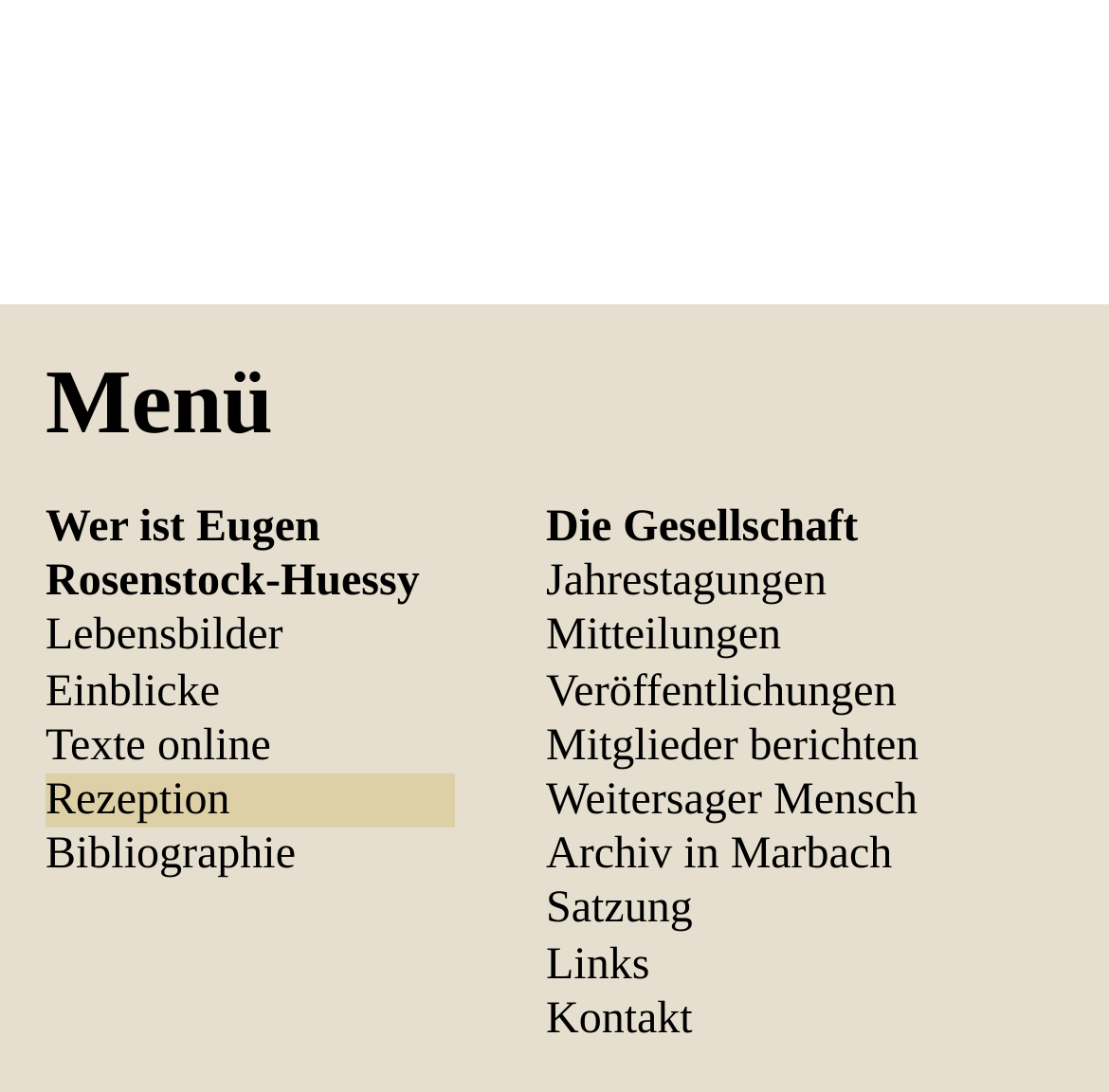Can you find the bounding box coordinates of the area I should click to execute the following instruction: "Find Your Legislators"?

None